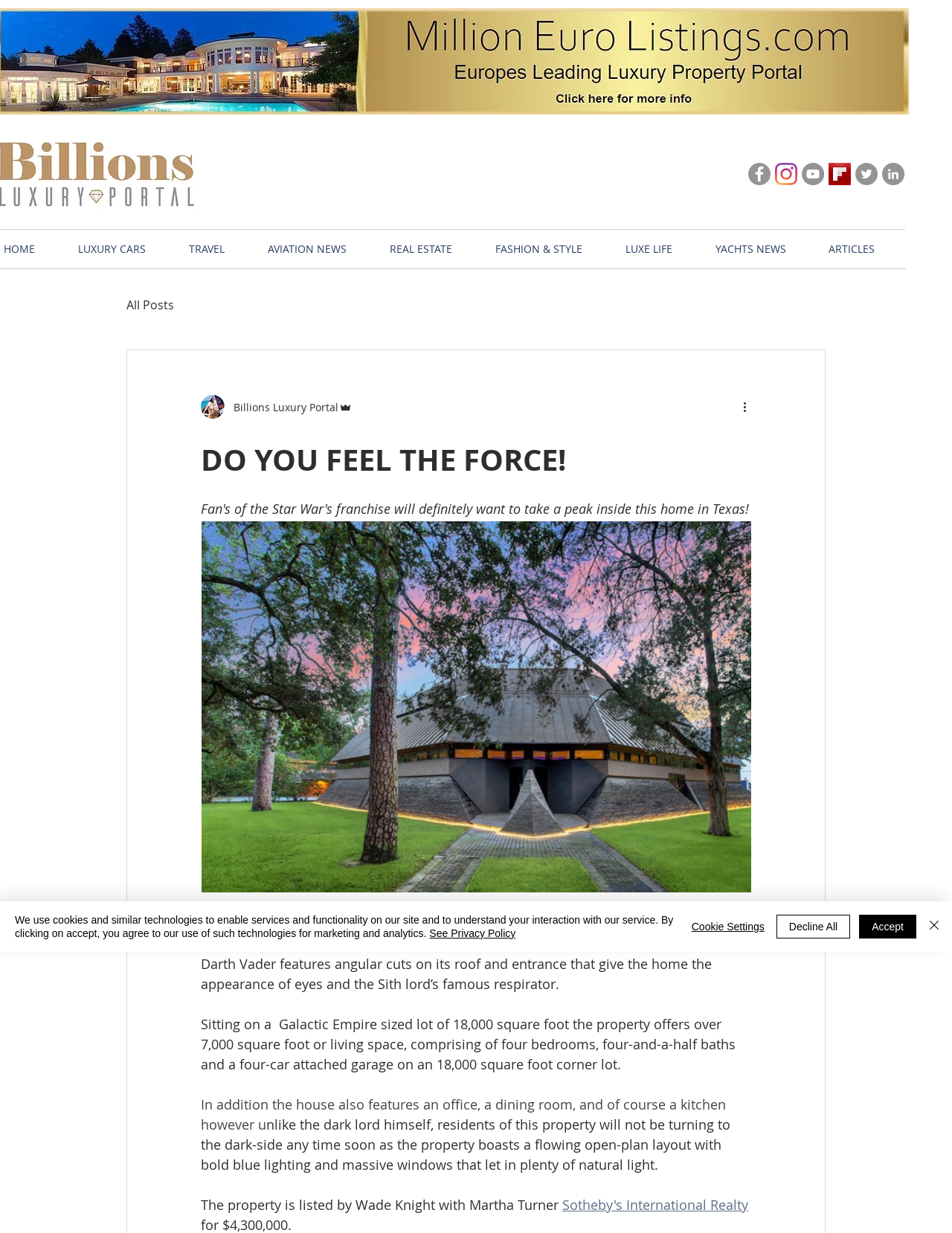Find the bounding box coordinates of the element to click in order to complete this instruction: "View the 'Untitled image'". The bounding box coordinates must be four float numbers between 0 and 1, denoted as [left, top, right, bottom].

[0.211, 0.422, 0.905, 0.724]